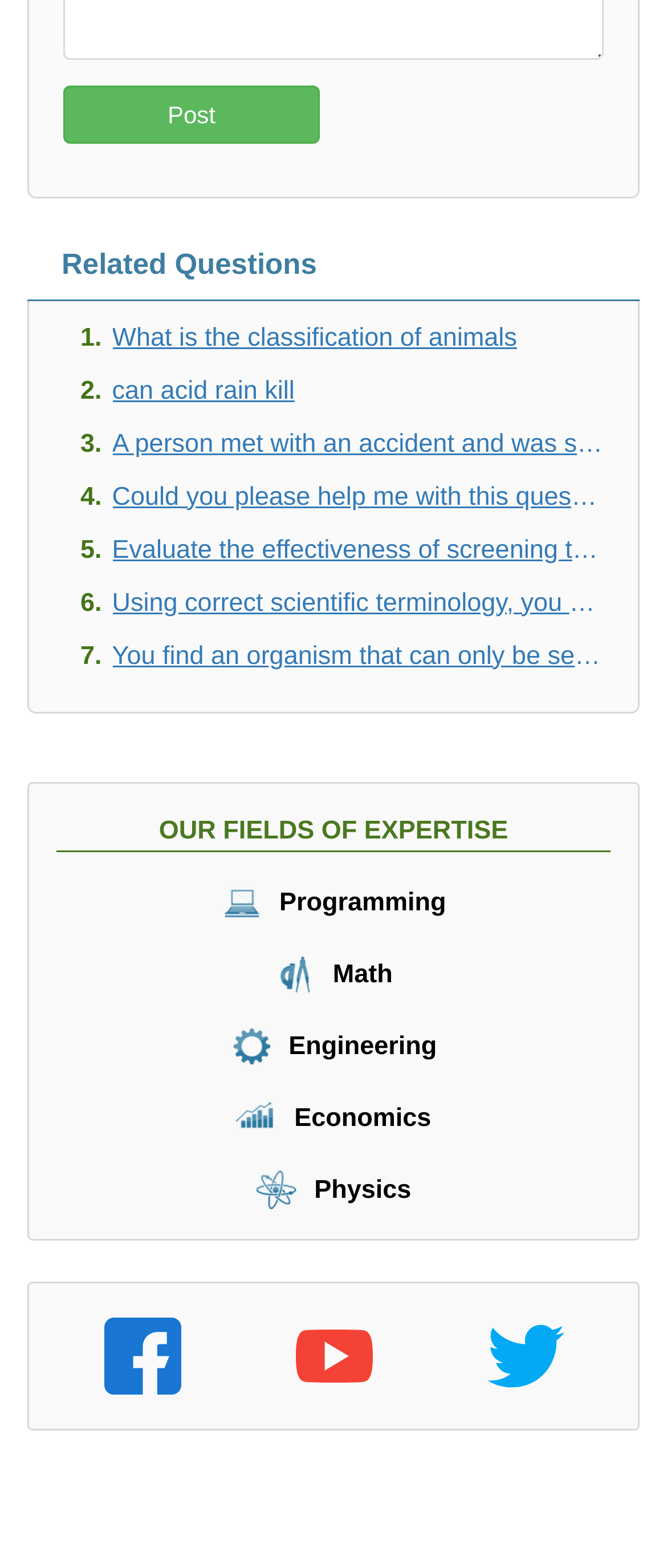Please determine the bounding box coordinates of the element to click on in order to accomplish the following task: "Explore 'Programming' field". Ensure the coordinates are four float numbers ranging from 0 to 1, i.e., [left, top, right, bottom].

[0.331, 0.566, 0.669, 0.585]